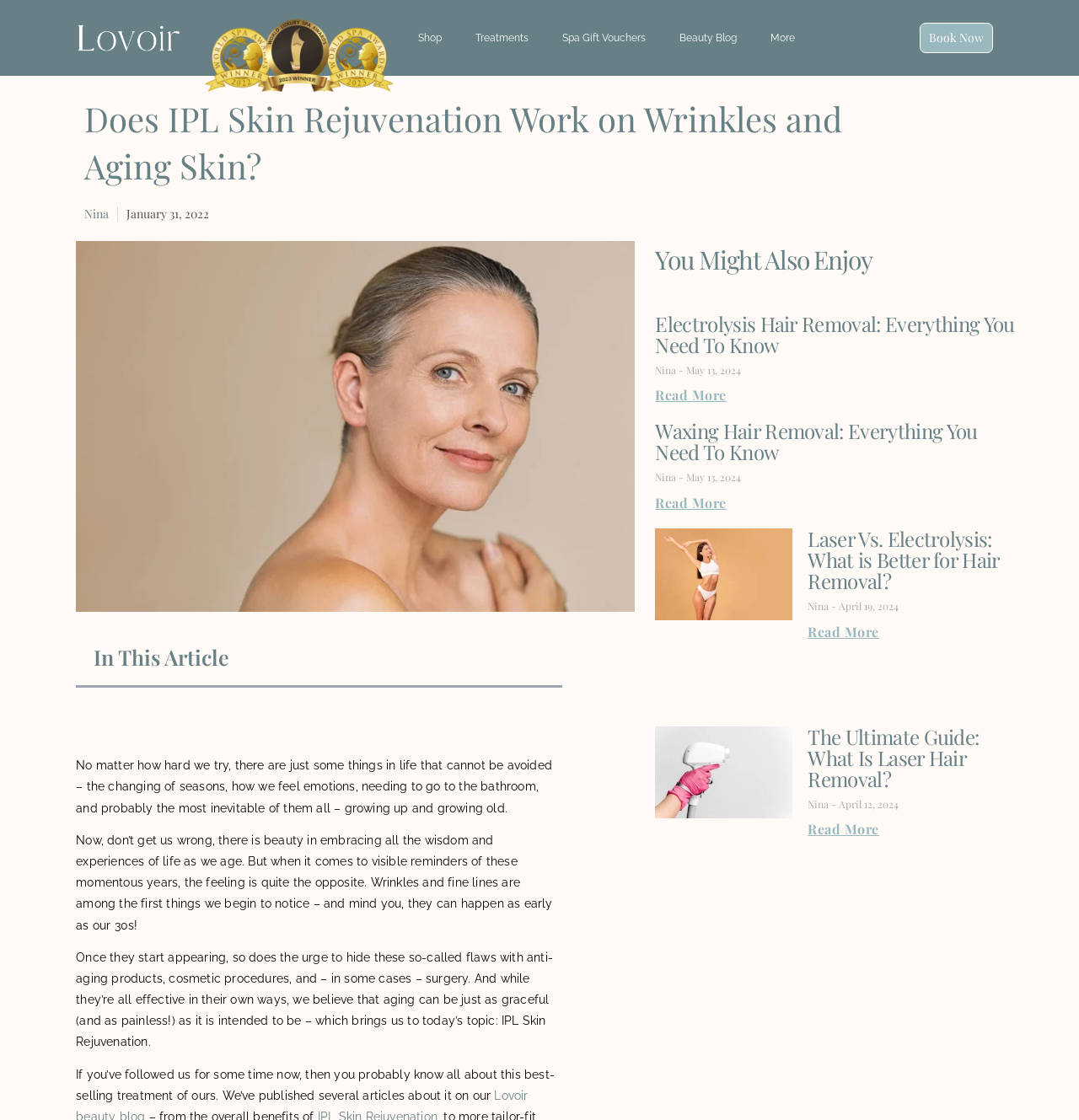Please specify the bounding box coordinates of the clickable region to carry out the following instruction: "Click on the 'Shop' link". The coordinates should be four float numbers between 0 and 1, in the format [left, top, right, bottom].

[0.372, 0.017, 0.425, 0.051]